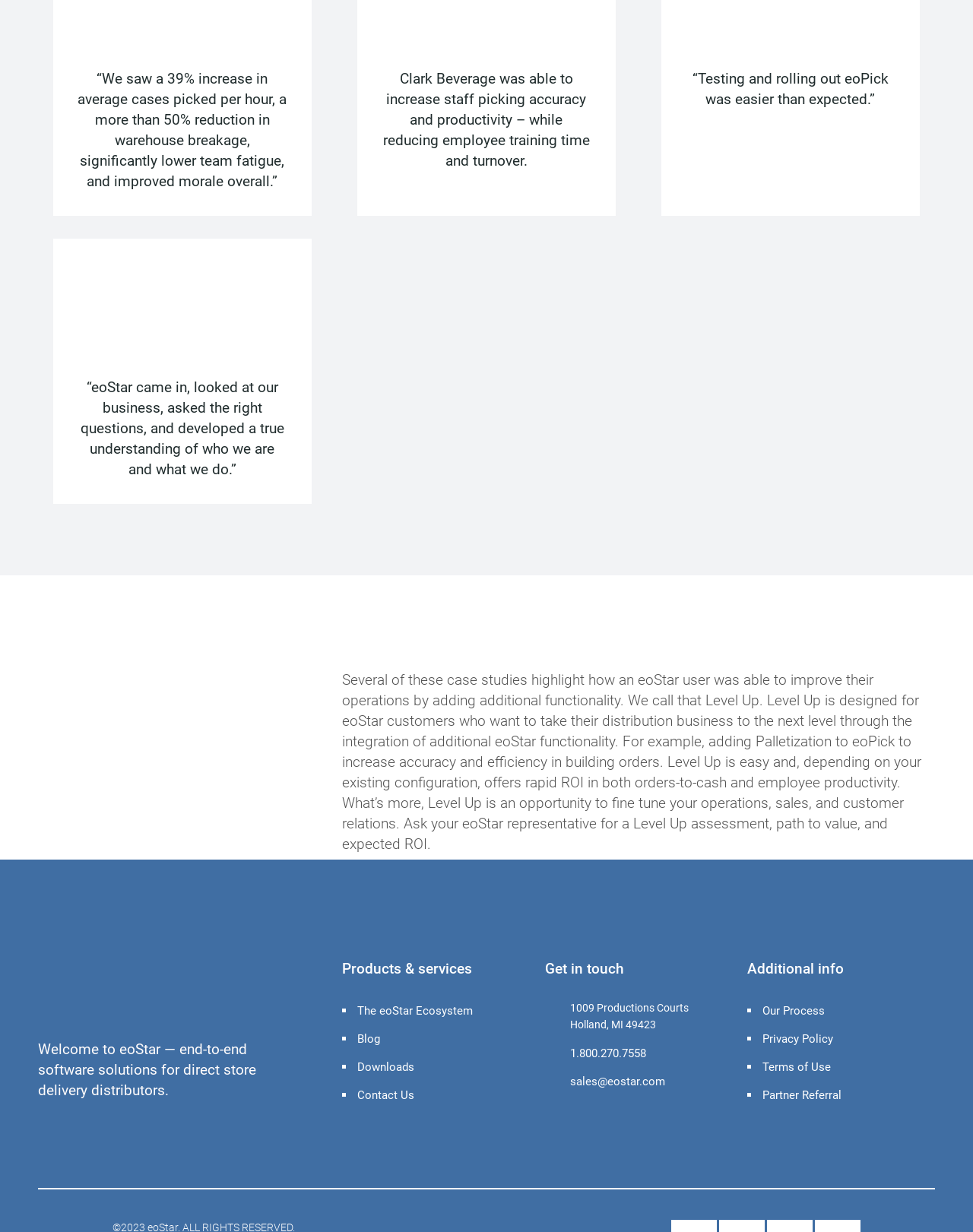Given the description of a UI element: "Bio", identify the bounding box coordinates of the matching element in the webpage screenshot.

None